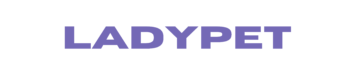Formulate a detailed description of the image content.

The image displays the logo of "LadyPet," a platform dedicated to animal enthusiasts. The logo features a clean and modern design, prominently showcasing the brand name in bold, purple letters. This visual identity reflects the site's focus on engaging content related to pets and animal facts. Visitors can expect to find a wealth of information and captivating images, particularly about various animals, including intriguing topics like tongue lengths in different species. The logo sets the tone for a welcoming and informative experience for animal lovers.